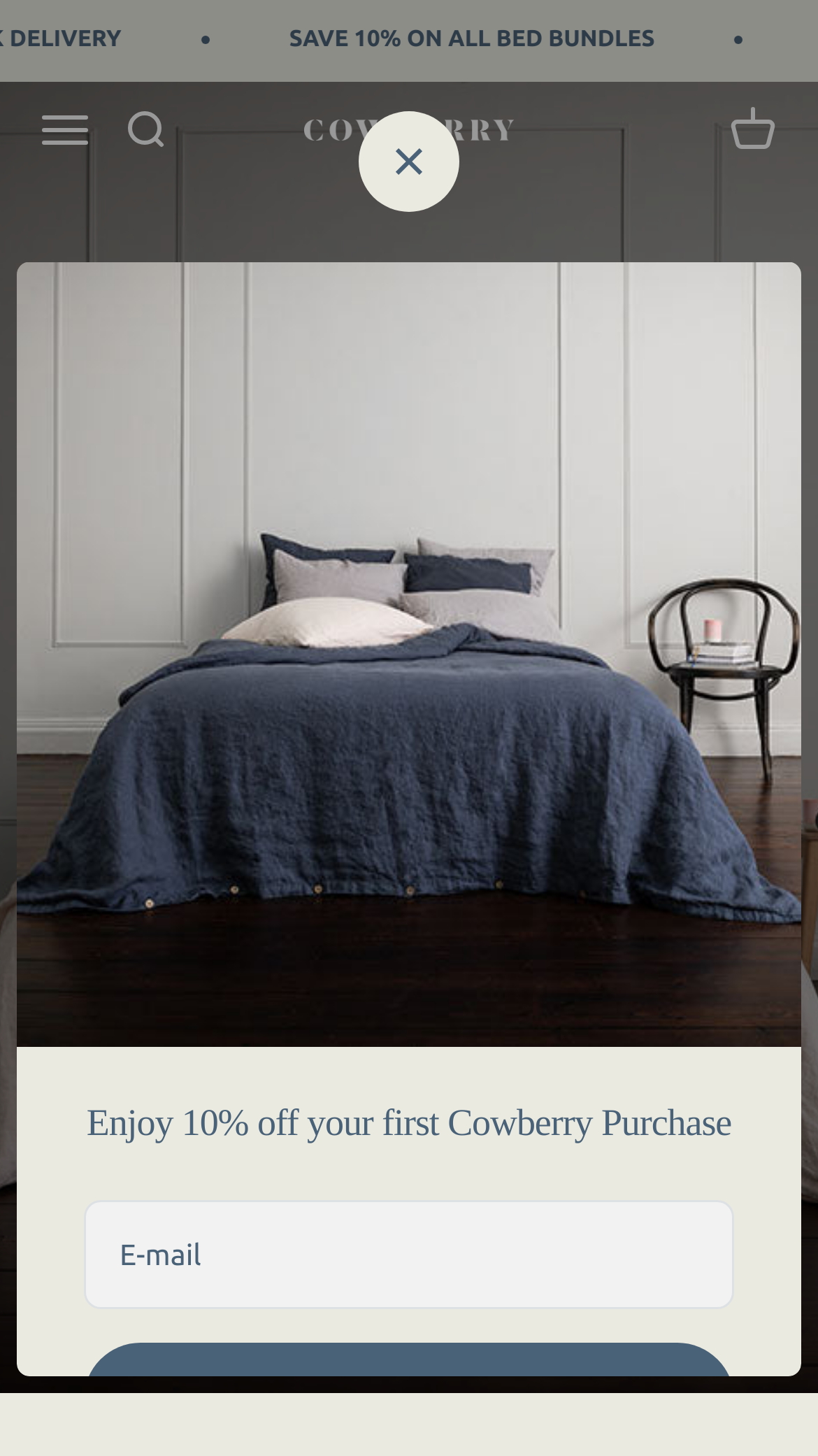Using the description "Cowberry Home", locate and provide the bounding box of the UI element.

[0.372, 0.082, 0.628, 0.096]